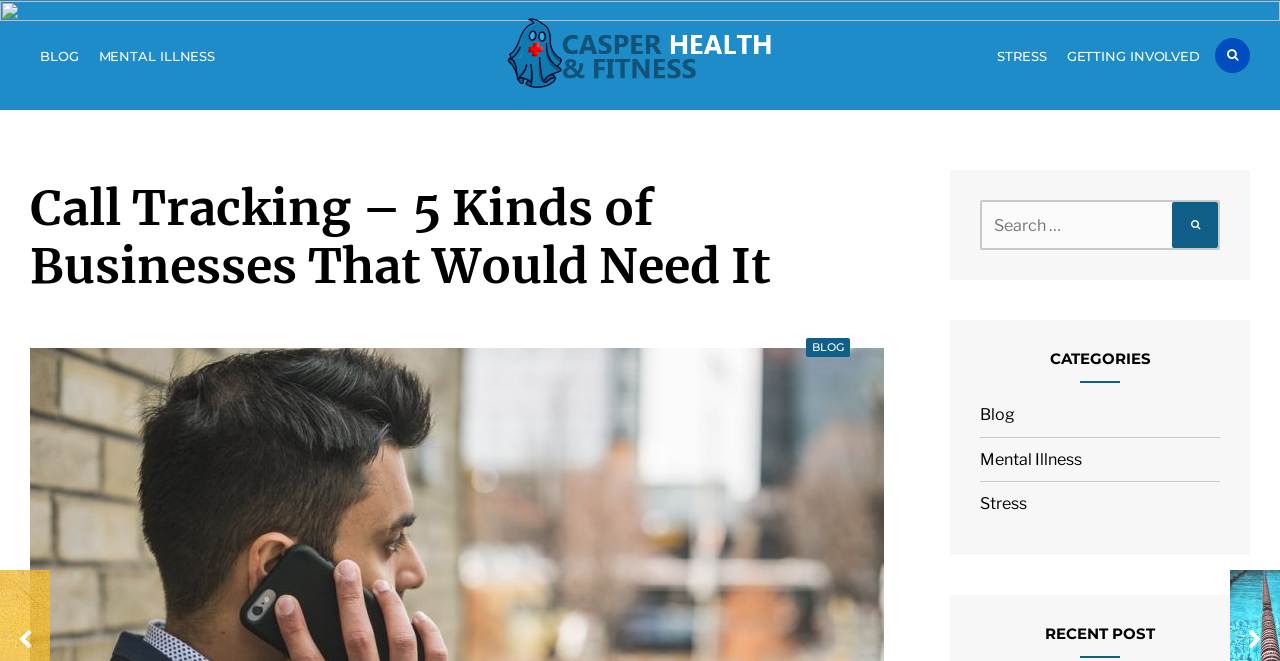Please respond to the question using a single word or phrase:
How many categories are listed?

3